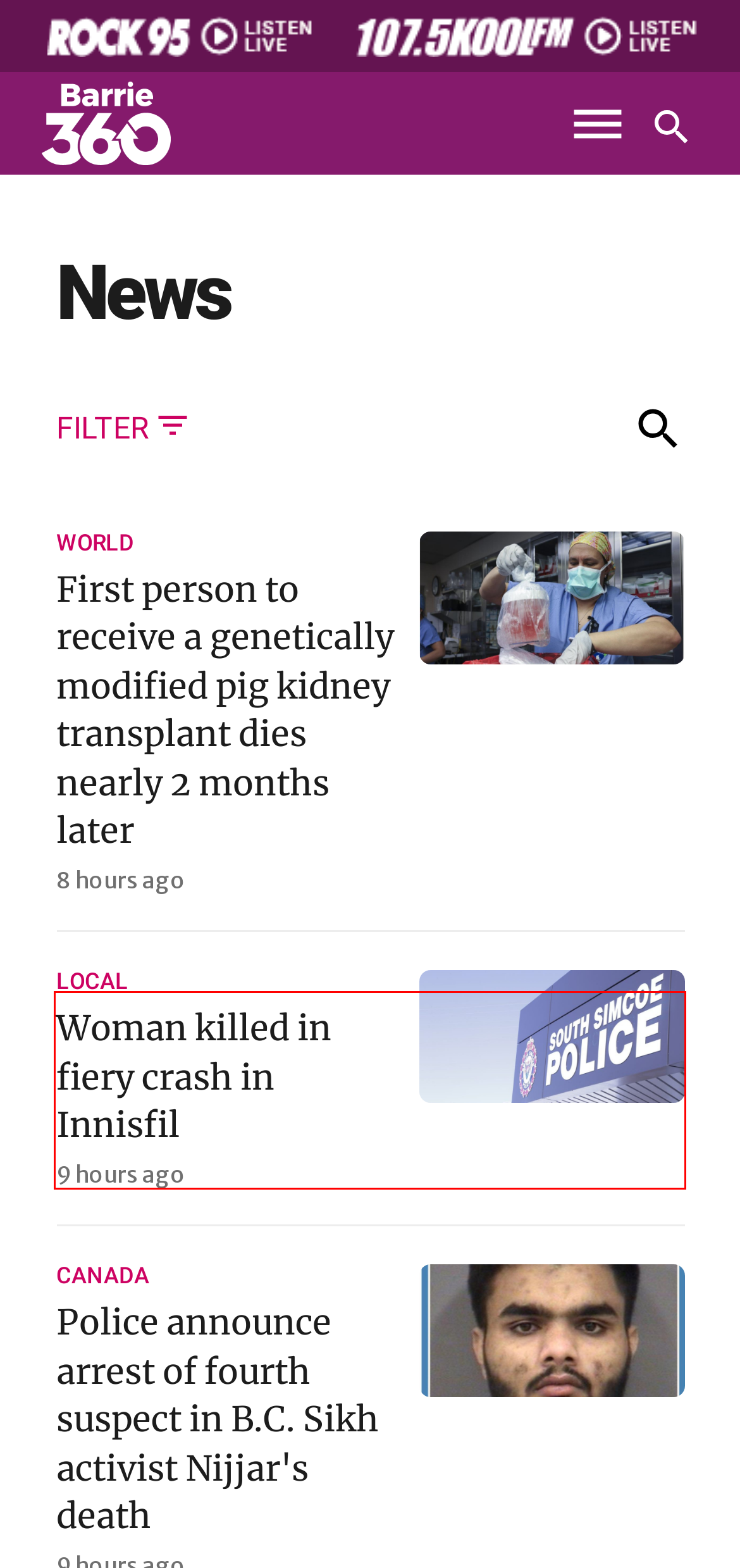You are given a screenshot of a webpage with a red rectangle bounding box around an element. Choose the best webpage description that matches the page after clicking the element in the bounding box. Here are the candidates:
A. Woman killed in fiery crash in Innisfil
B. Canadian Broadcasting Stations | Central Ontario Broadcasting
C. World News | Barrie 360
D. Contact Us | Barrie 360
E. First person to receive a genetically modified pig kidney transplant dies nearly 2 months later
F. Home | Barrie 360
G. Barrie and Simcoe County's Local News | Barrie 360
H. Canada's National News | Barrie 360

A